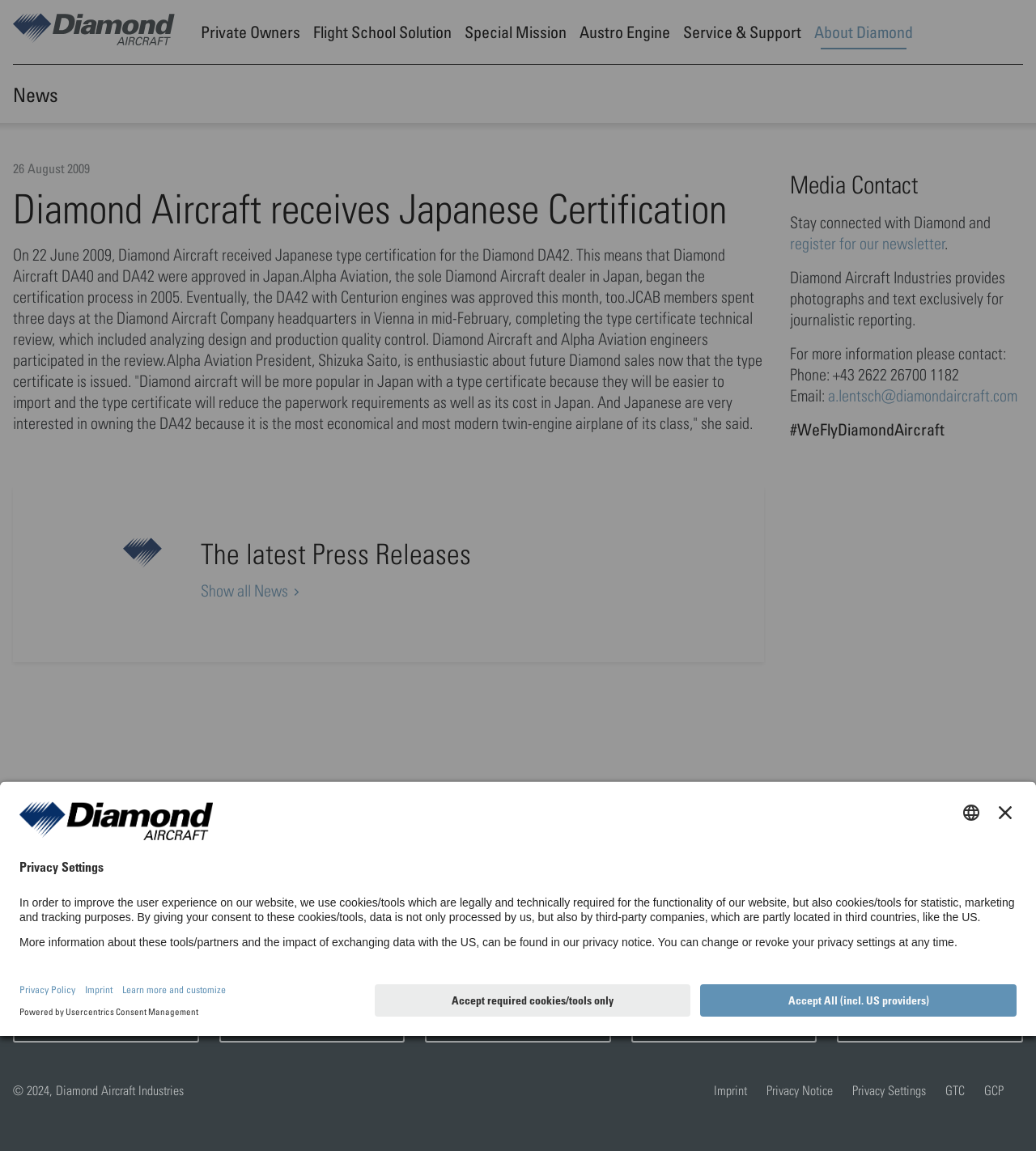Please give the bounding box coordinates of the area that should be clicked to fulfill the following instruction: "Go to the 'Shop' page". The coordinates should be in the format of four float numbers from 0 to 1, i.e., [left, top, right, bottom].

None